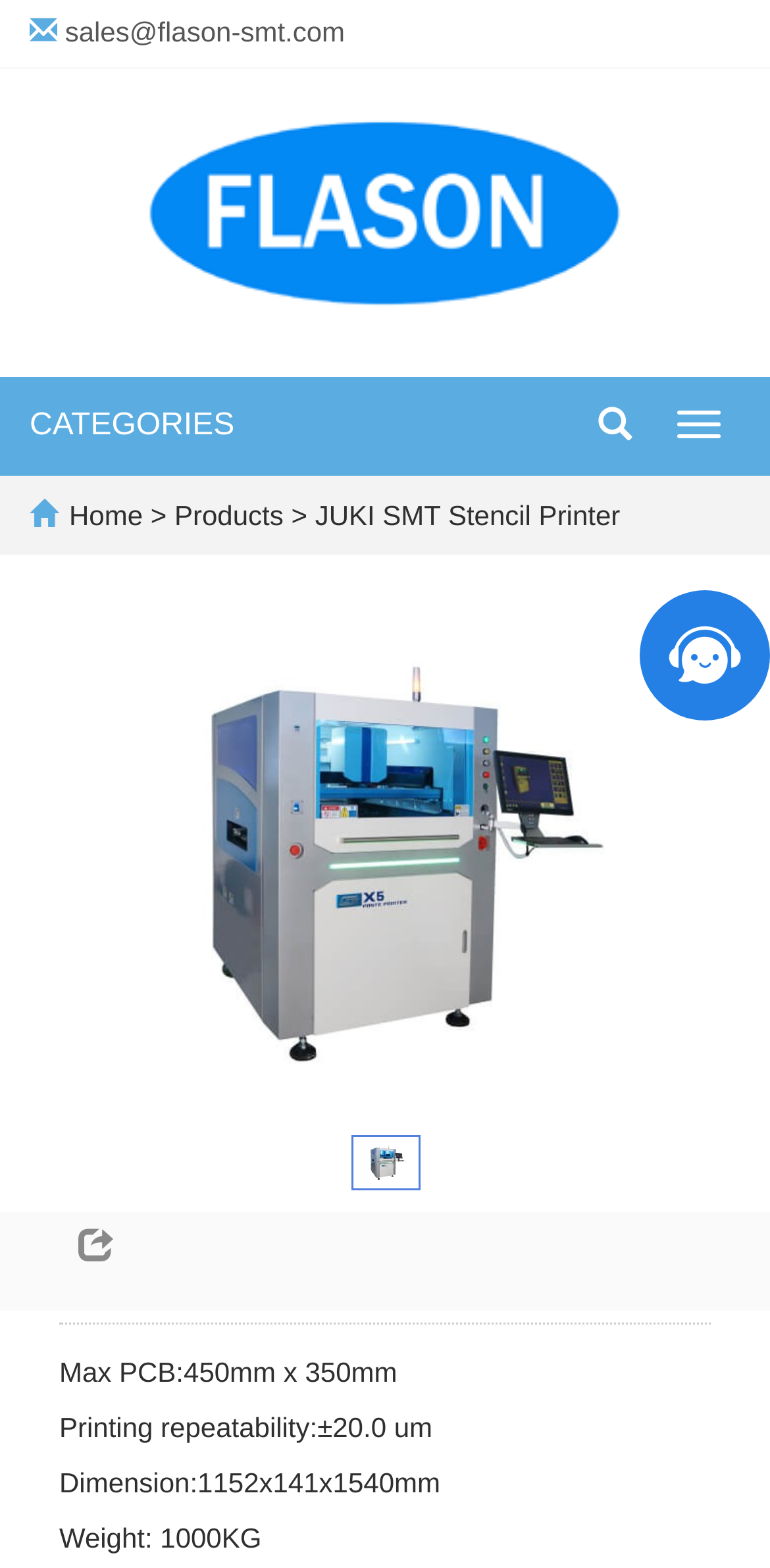Create a detailed narrative of the webpage’s visual and textual elements.

The webpage is about the Inline SMT Stencil Printer X5, a product from FLASONSMT. At the top left, there is a link to the sales email address and a link to the FLASONSMT website, accompanied by the company's logo. On the top right, there is a toggle navigation button.

Below the top section, there is a navigation menu with links to different categories, including Home, Products, and JUKI SMT Stencil Printer. The navigation menu is followed by a large section dedicated to the Inline SMT Stencil Printer X5. This section has a heading with the product name and features several images of the product.

Below the heading, there are four lines of text describing the product's specifications, including the maximum PCB size, printing repeatability, dimension, and weight. These specifications are listed in a vertical column, with each line of text positioned below the previous one.

On the right side of the page, there is another link to the Inline SMT Stencil Printer X5, accompanied by a smaller image of the product. At the bottom left, there is a link with a popup menu, but its contents are not specified. Overall, the webpage is focused on showcasing the Inline SMT Stencil Printer X5 and providing its specifications to potential customers.